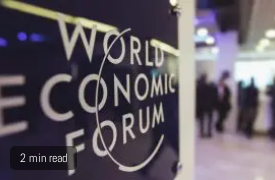Offer a detailed narrative of the image.

The image features the logo of the World Economic Forum prominently displayed, suggesting a setting focused on global economic discussions and policymaking. Behind the logo, blurred figures indicate that the environment is likely bustling with activity, typical of high-profile summits or conferences. Accompanying the visual is a text overlay stating "2 min read," which implies that the related content is concise and likely offers a quick overview of pertinent topics discussed at the Forum. This setting underscores the organization’s role in fostering dialogue on critical global issues, including economic development, sustainability, and technological innovation.